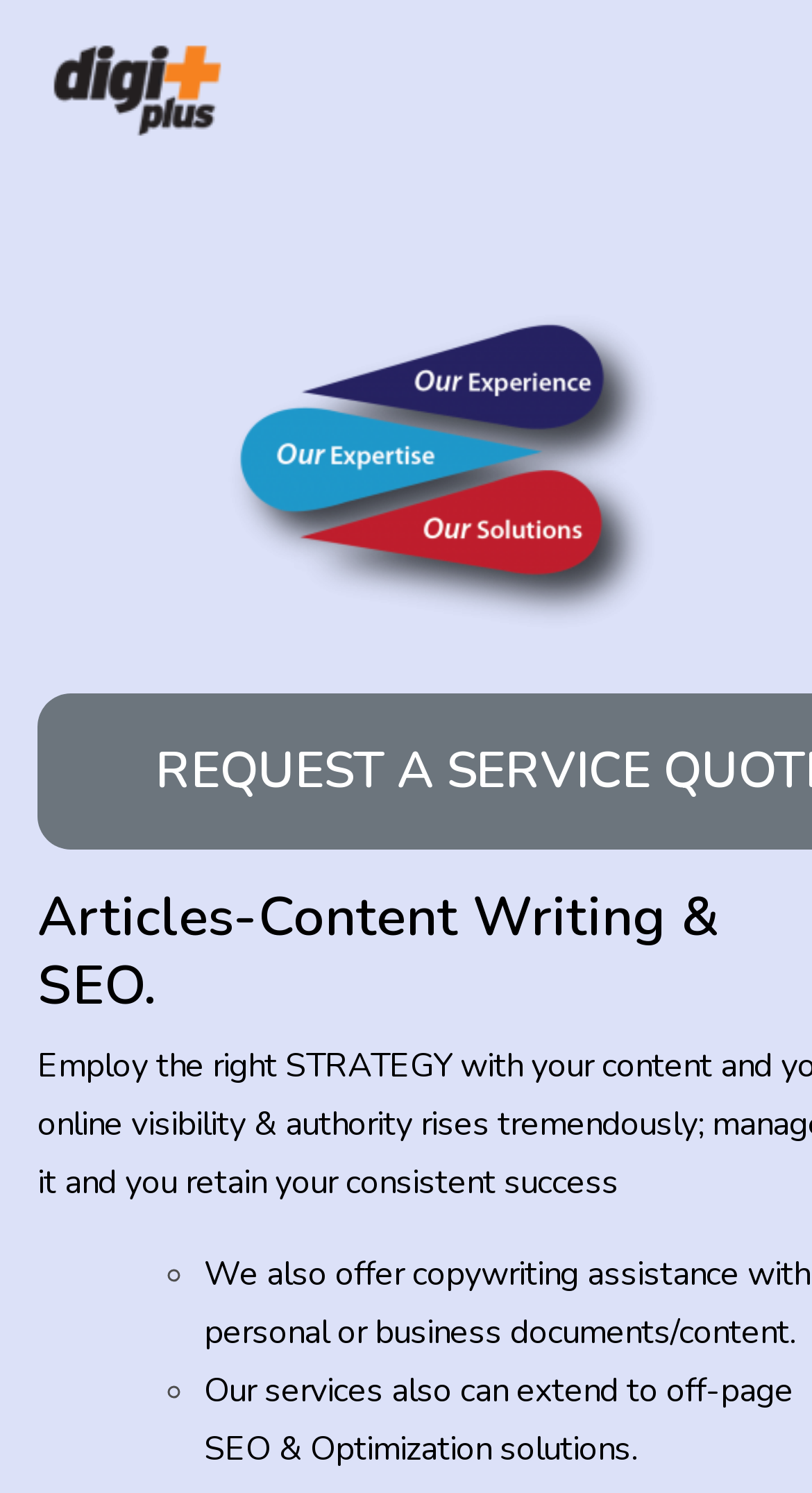Respond to the question below with a single word or phrase:
What is another area of expertise?

SEO & Optimization